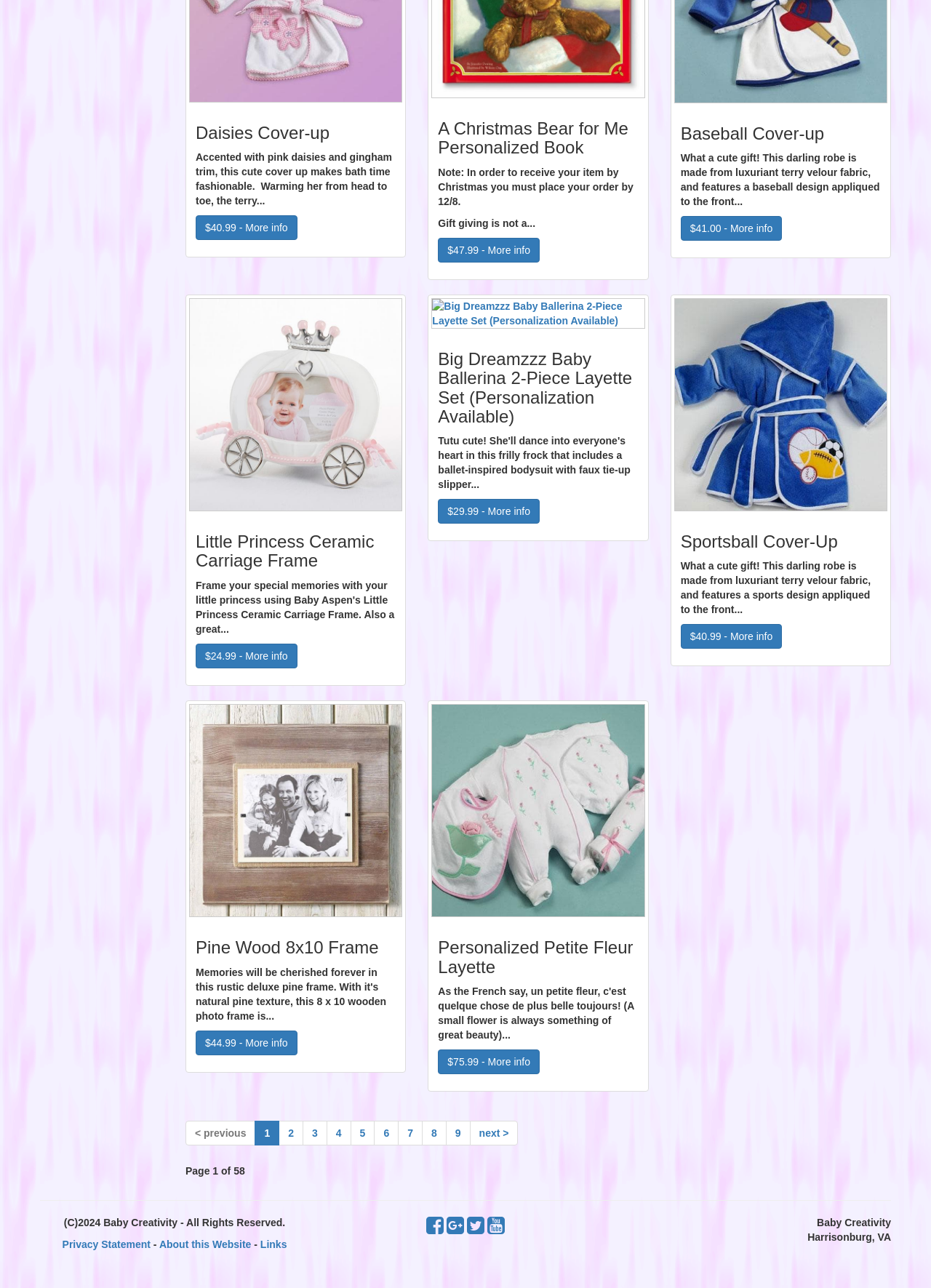Please give a succinct answer to the question in one word or phrase:
What is the price of the Daisies Cover-up?

$40.99